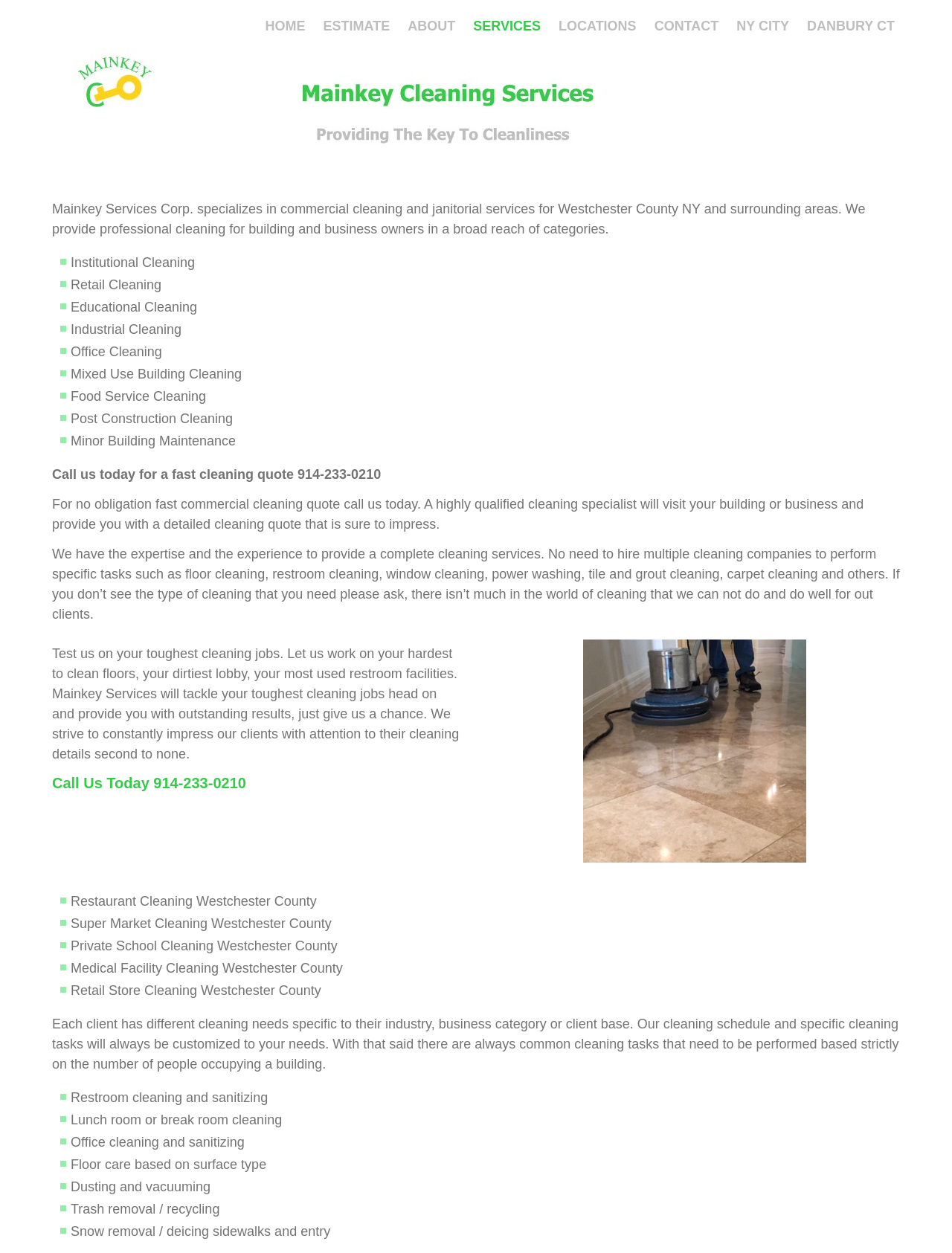Respond with a single word or phrase for the following question: 
What type of services does Mainkey Services Corp. specialize in?

Commercial cleaning and janitorial services